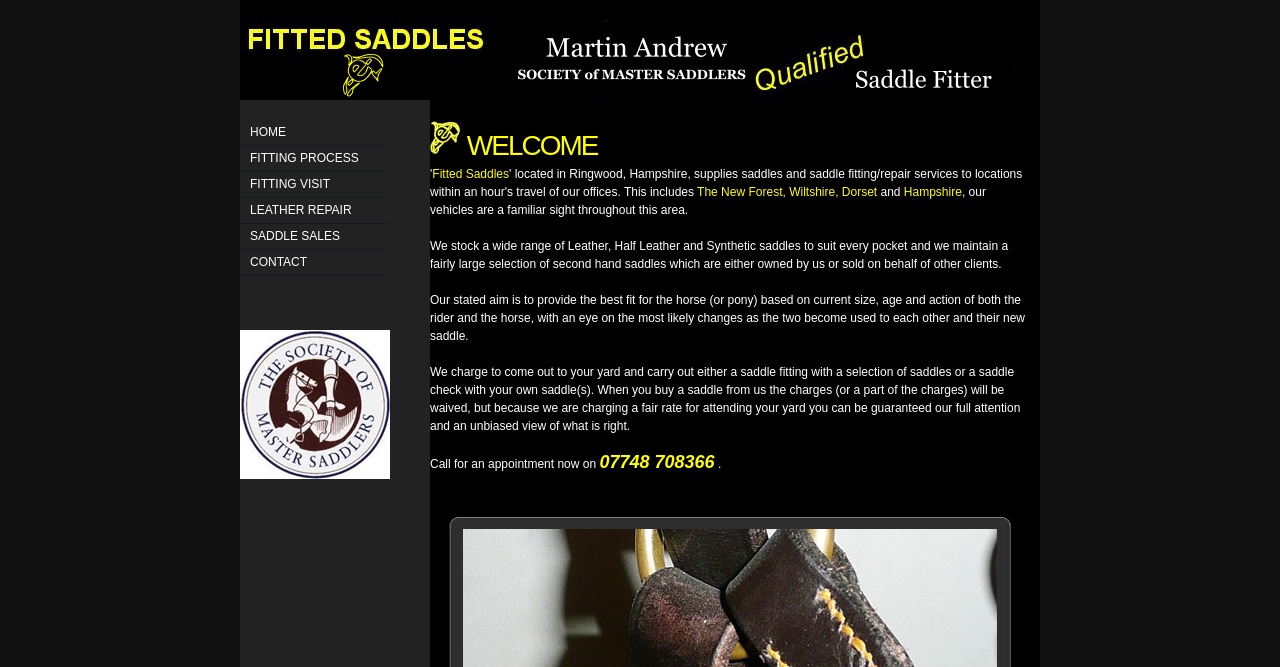What types of saddles does Martin Andrew offer?
Give a detailed response to the question by analyzing the screenshot.

According to the webpage, Martin Andrew stocks a wide range of saddles, including Leather, Half Leather, and Synthetic saddles, as well as second-hand saddles.